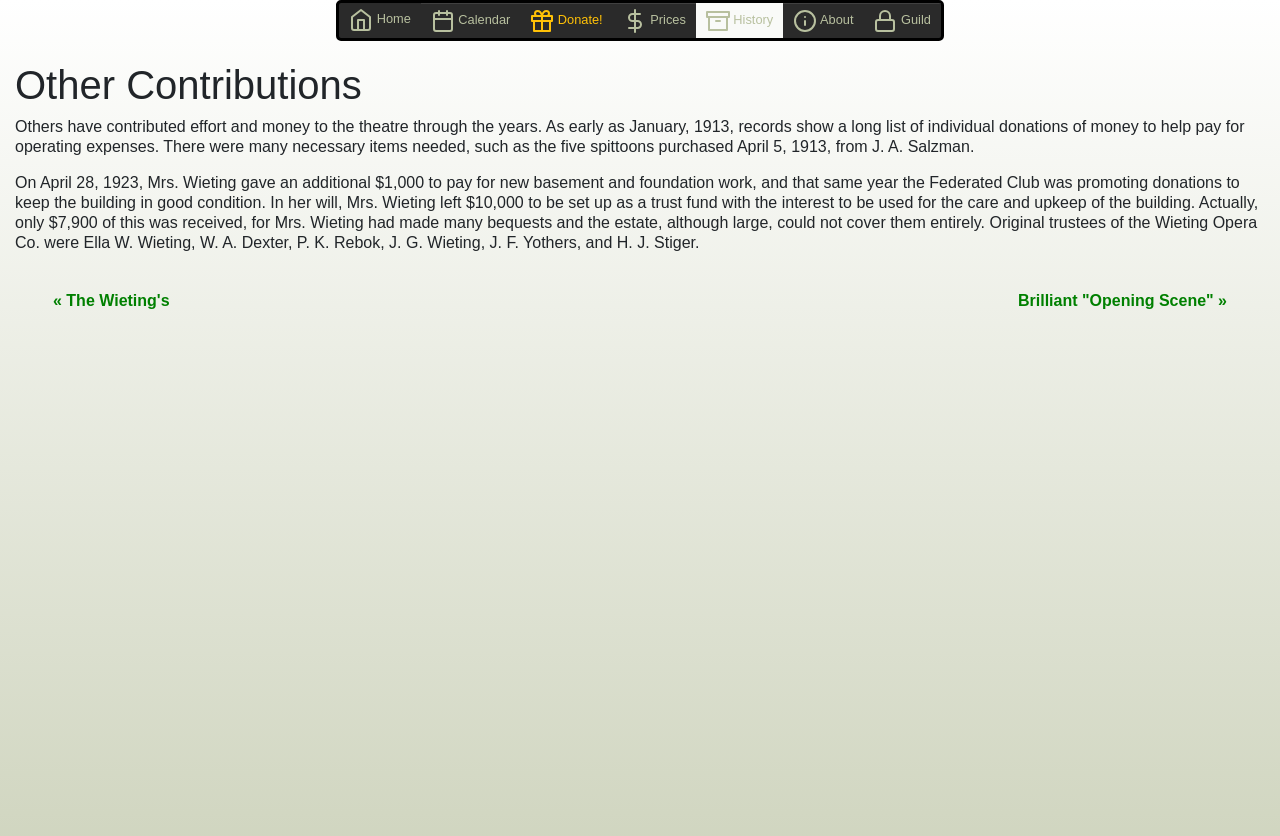Please provide a brief answer to the following inquiry using a single word or phrase:
How many links are in the top navigation bar?

8